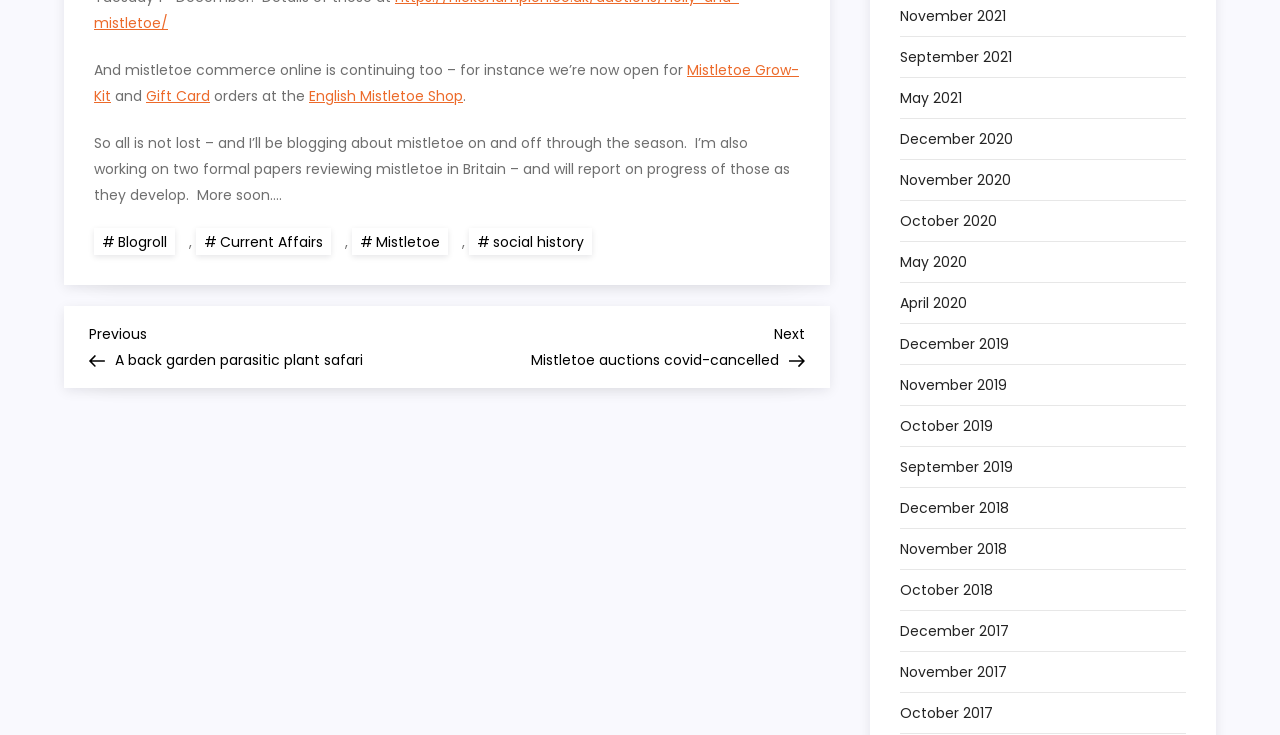Give a one-word or short phrase answer to the question: 
What is the name of the online shop mentioned?

English Mistletoe Shop